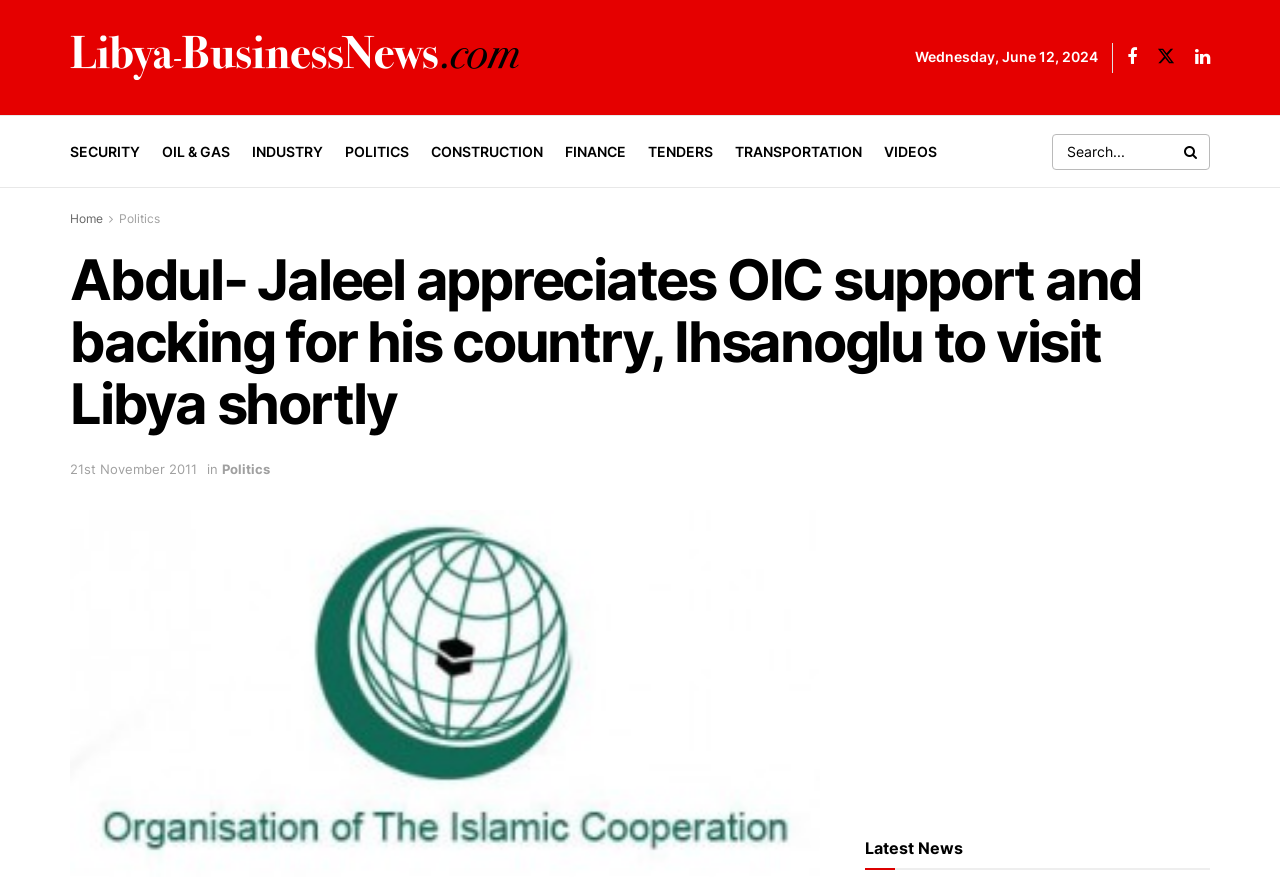Articulate a detailed summary of the webpage's content and design.

The webpage appears to be a news article page from Libya Business News. At the top left, there is a logo of Libya Business News, which is an image with a link to the website's homepage. Next to the logo, there is a date "Wednesday, June 12, 2024" displayed. 

On the top right, there are three social media icons, represented by Unicode characters, each with a link. Below these icons, there is a navigation menu with eight categories: SECURITY, OIL & GAS, INDUSTRY, POLITICS, CONSTRUCTION, FINANCE, TENDERS, and TRANSPORTATION, each with a link. 

Further down, there is a search bar with a text box and a search button. On the left side, there are two links, "Home" and "Politics", which seem to be part of a secondary navigation menu. 

The main content of the page is an article with the title "Abdul- Jaleel appreciates OIC support and backing for his country, Ihsanoglu to visit Libya shortly". The article has a publication date "21st November 2011" and a category "Politics" displayed below the title. The article's content is not summarized here, but it appears to be a news article about the Secretary General of the Organization of the Islamic Cooperation's visit to Libya.

On the right side of the article, there is a large advertisement iframe. Below the article, there is a heading "Latest News", which suggests that there may be more news articles or summaries displayed below, but they are not included in the provided accessibility tree.